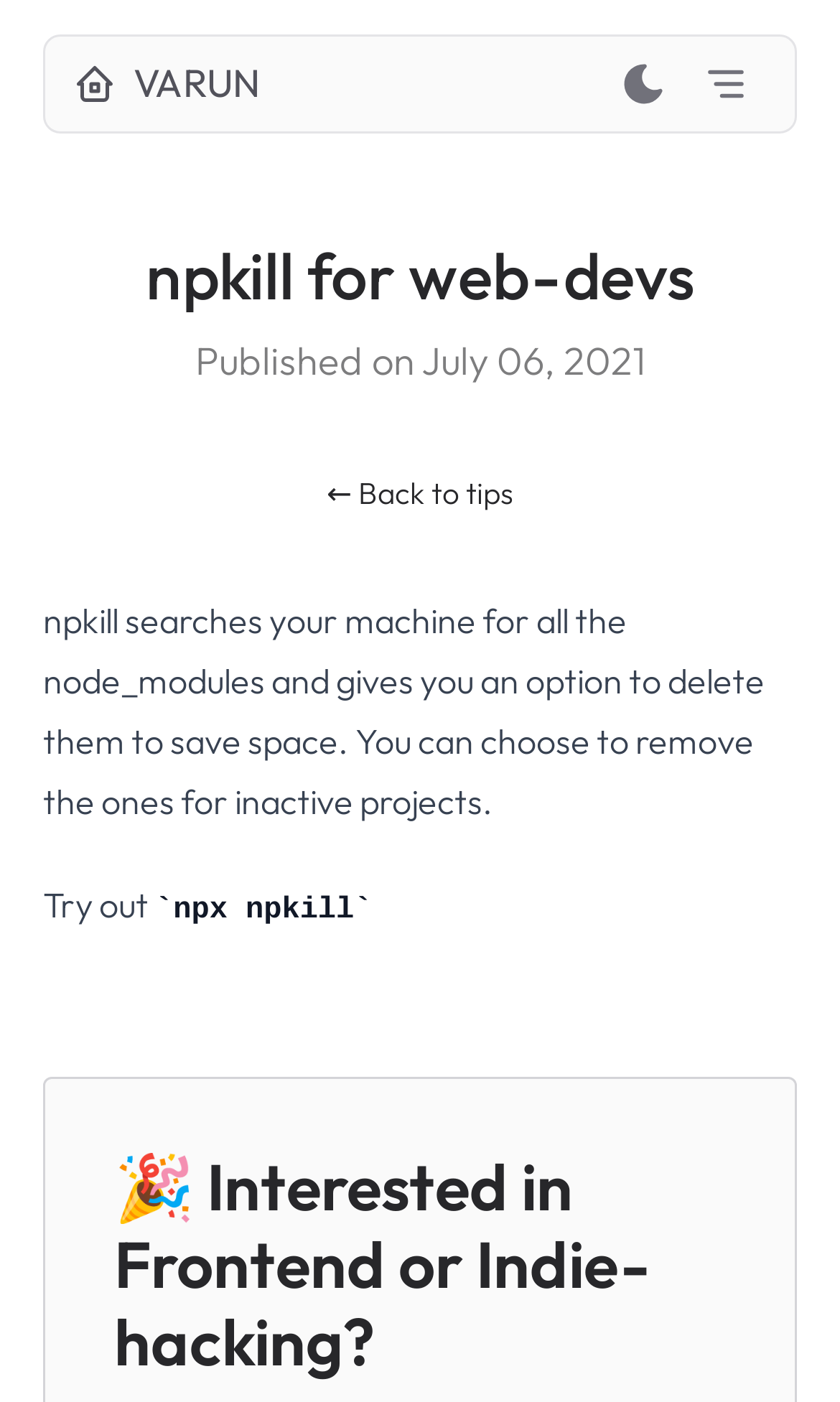Detail the various sections and features of the webpage.

The webpage appears to be a blog post or article about a web development tool called "npkill" for web developers. At the top left, there is a link to "Home" accompanied by a small image. Next to it, the text "VARUN" is displayed. 

On the top right, there are two identical buttons labeled "Toggle dark mode", each accompanied by a small image. 

Below the top section, the title "npkill for web-devs" is prominently displayed as a heading. The publication date "July 06, 2021" is shown below the title, along with the text "Published on". 

A link "← Back to tips" is positioned below the title section. The main content of the webpage is a paragraph of text that explains the functionality of npkill, which searches for node_modules on a machine and provides an option to delete them to save space. 

Below the explanatory text, there is a call-to-action "Try out" followed by the command "npx npkill". 

At the bottom of the page, a promotional text "🎉 Interested in Frontend or Indie-hacking?" is displayed.